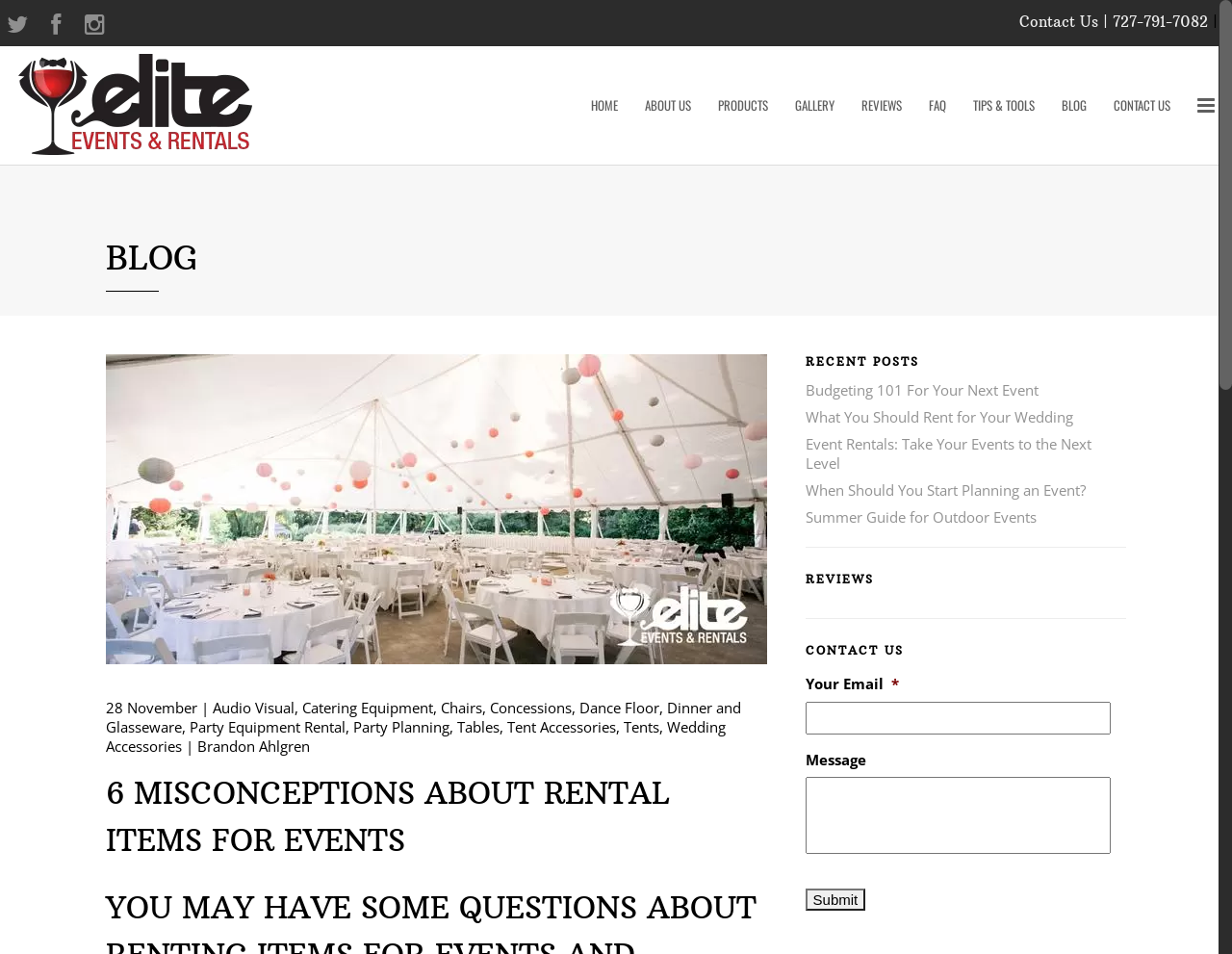What is the phone number to call for after-hours, weekends, and holidays?
Look at the image and answer with only one word or phrase.

727-791-7082